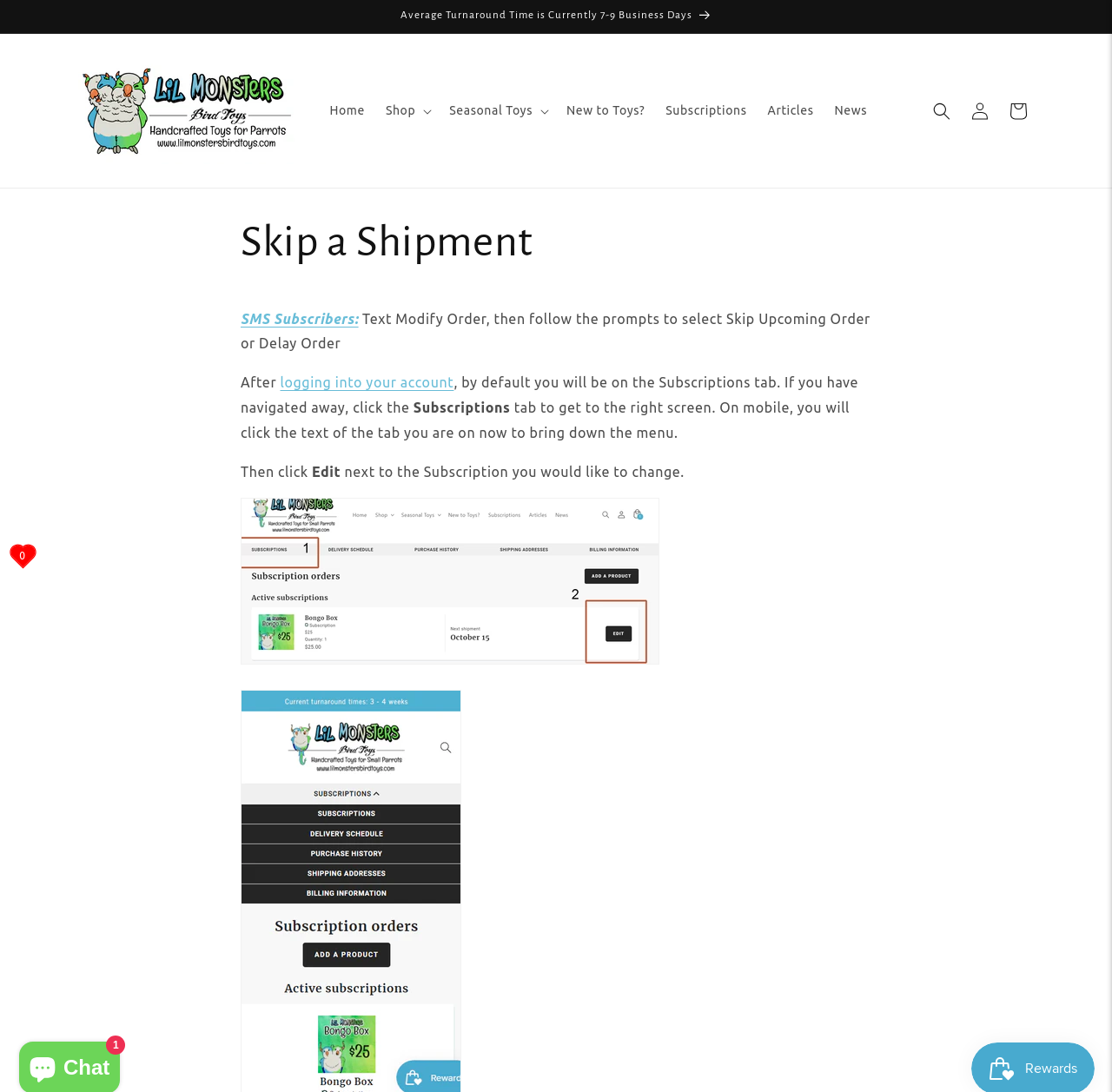Give a one-word or one-phrase response to the question: 
What is the name of the website?

Lil Monsters Bird Toys